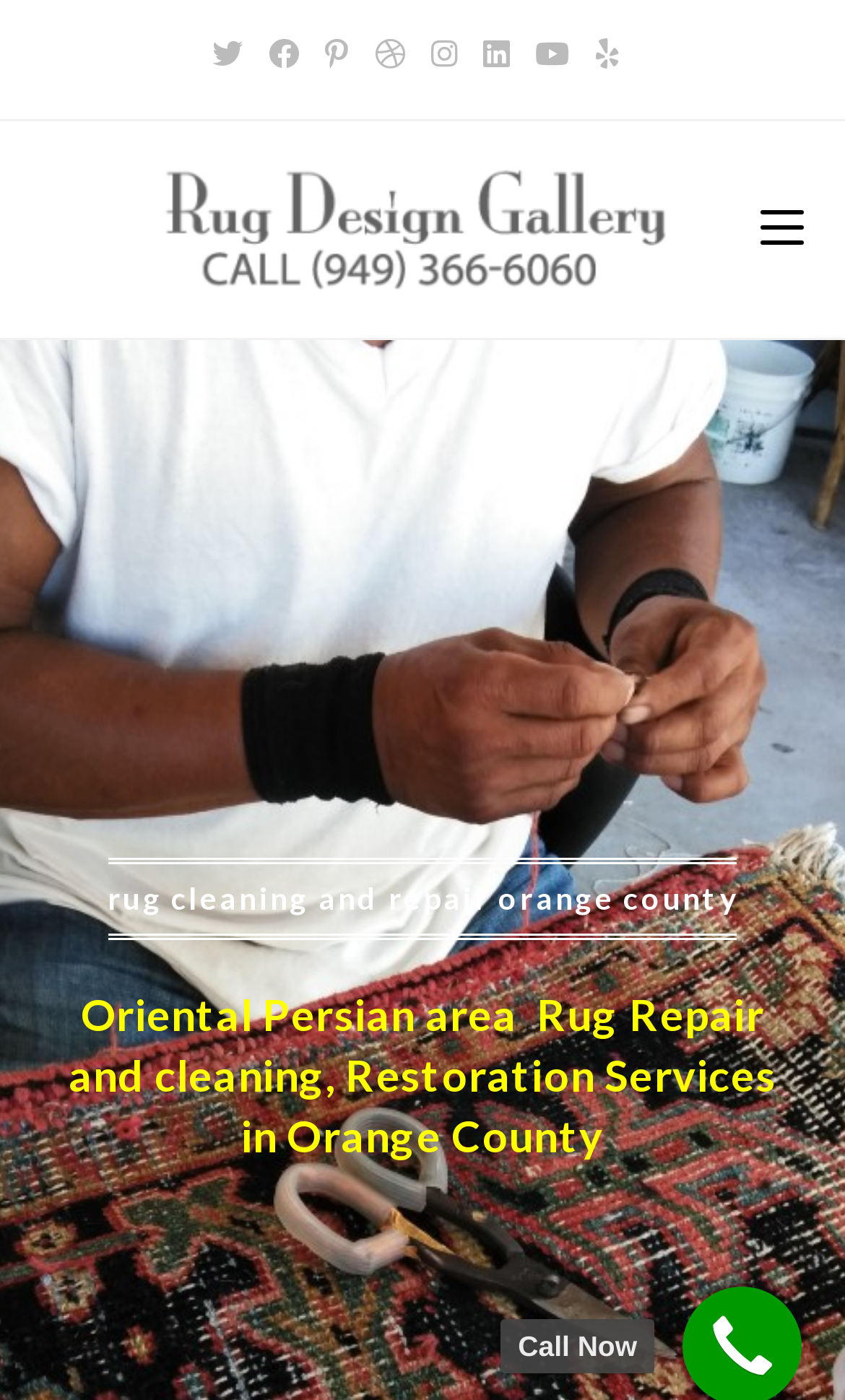Use a single word or phrase to answer the question:
How many social media links are available?

9